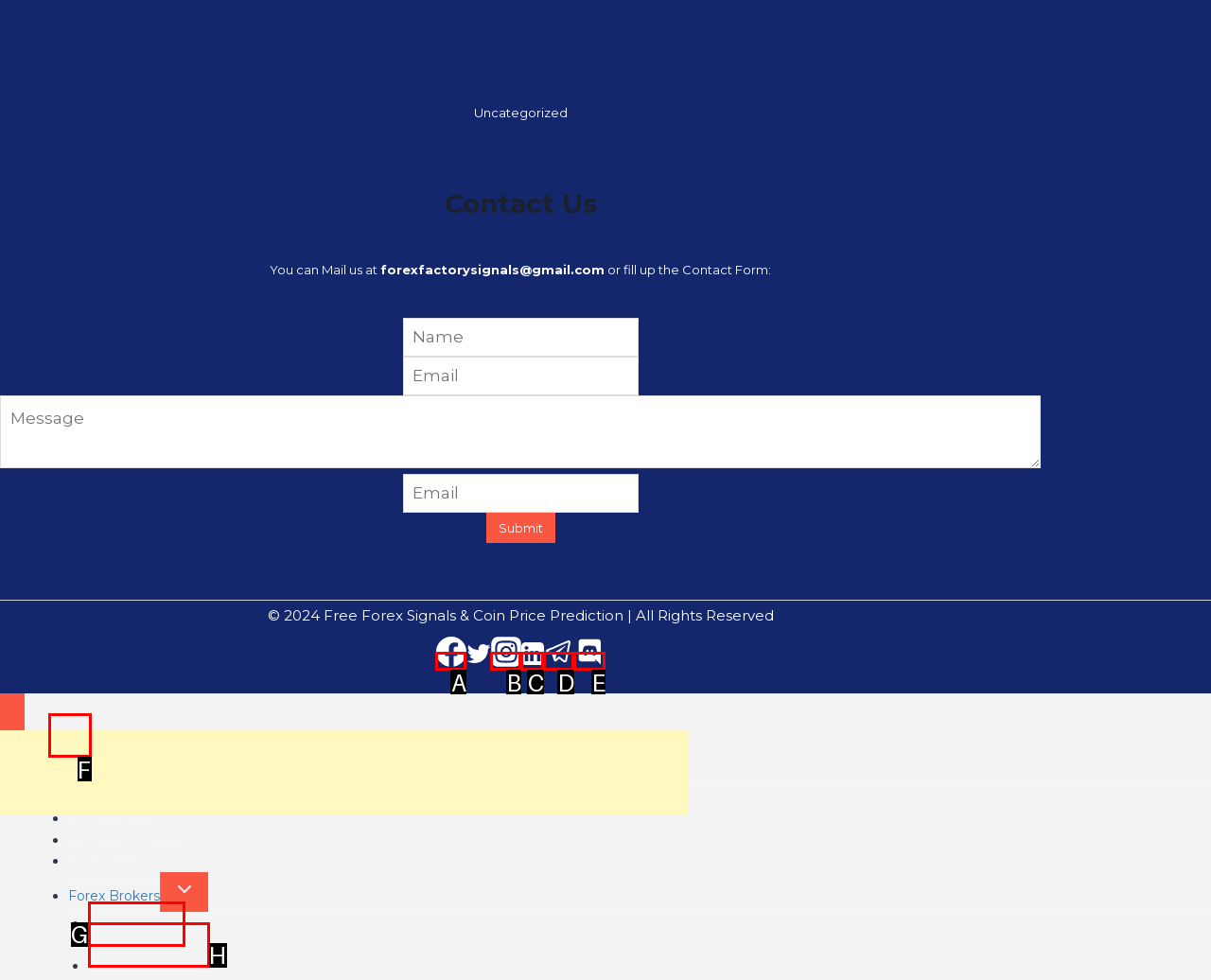Which lettered option should I select to achieve the task: Click the Home link according to the highlighted elements in the screenshot?

F